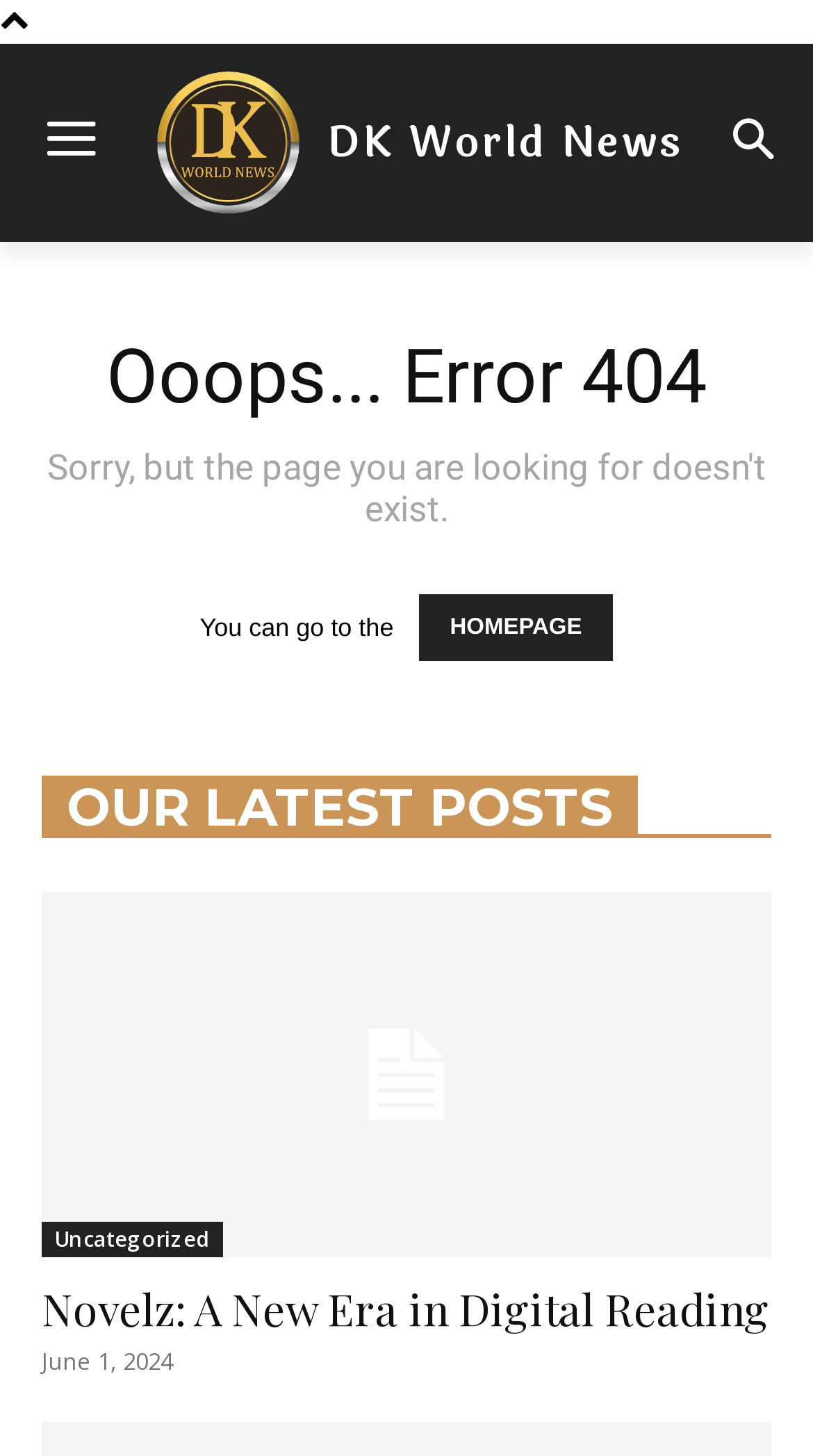Reply to the question with a single word or phrase:
When was the latest post published?

June 1, 2024